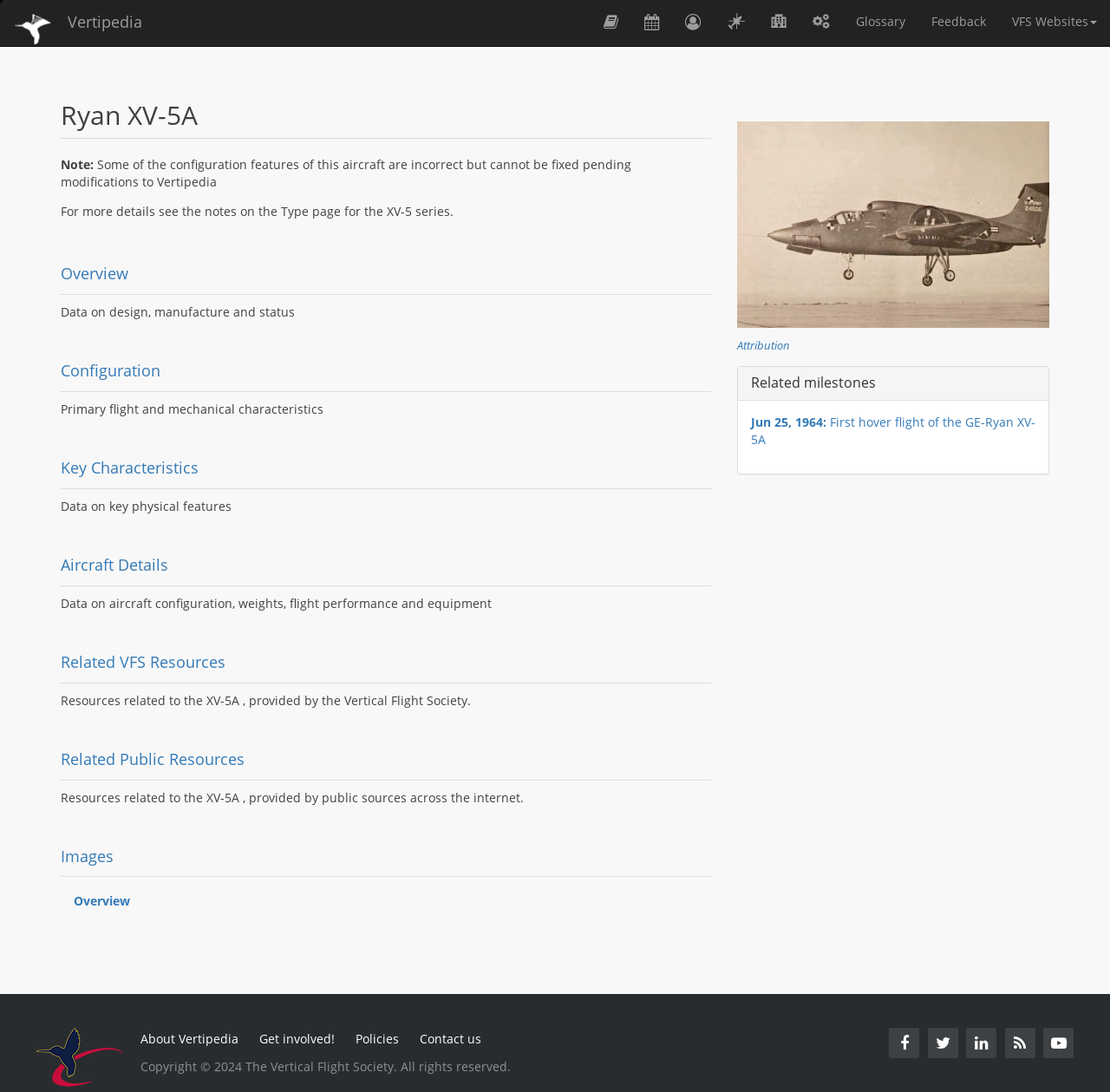Provide a one-word or brief phrase answer to the question:
How many turbojet engines did the Ryan XV-5A have?

Two